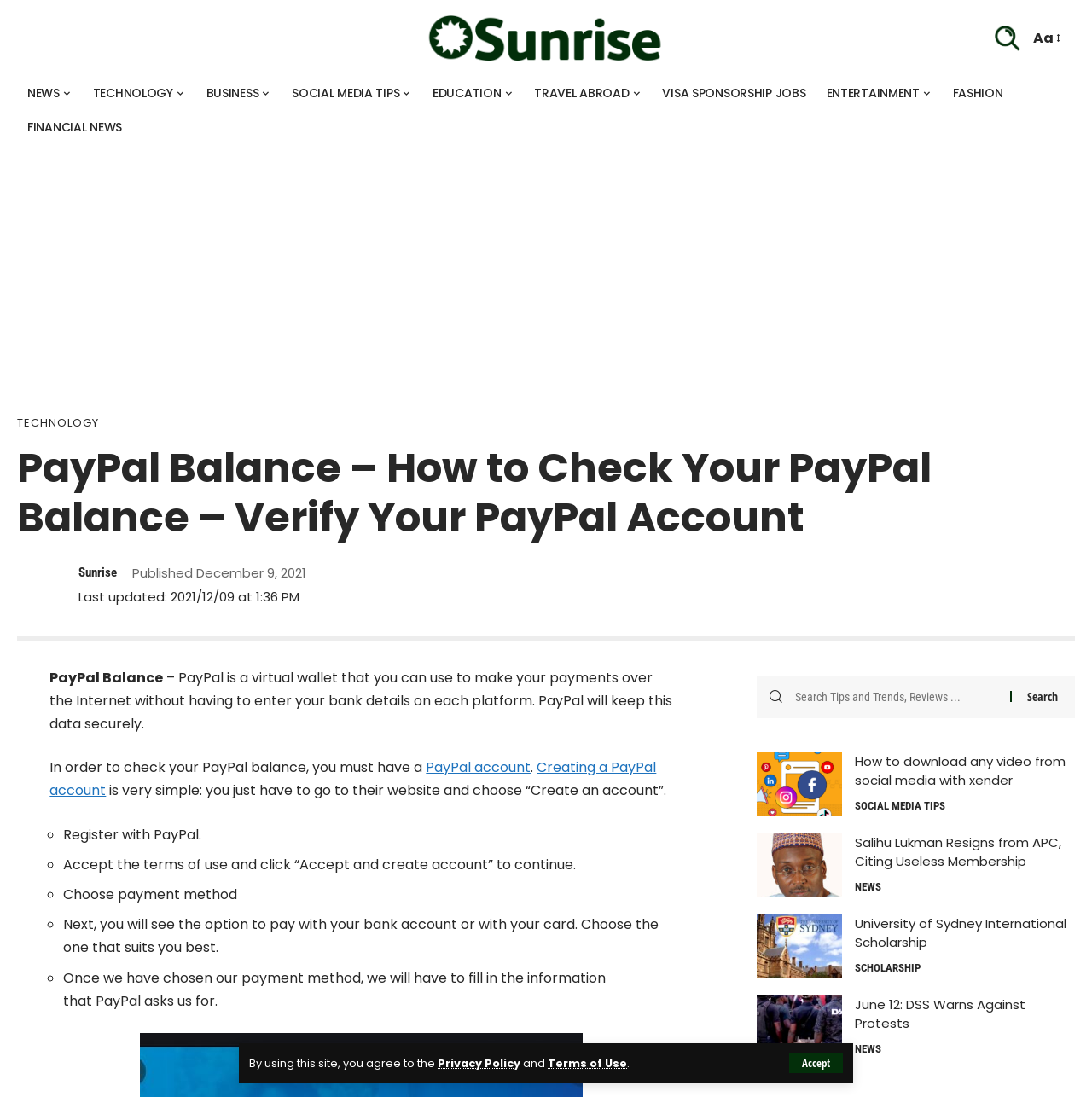Locate the bounding box coordinates of the region to be clicked to comply with the following instruction: "View Item of the month". The coordinates must be four float numbers between 0 and 1, in the form [left, top, right, bottom].

None